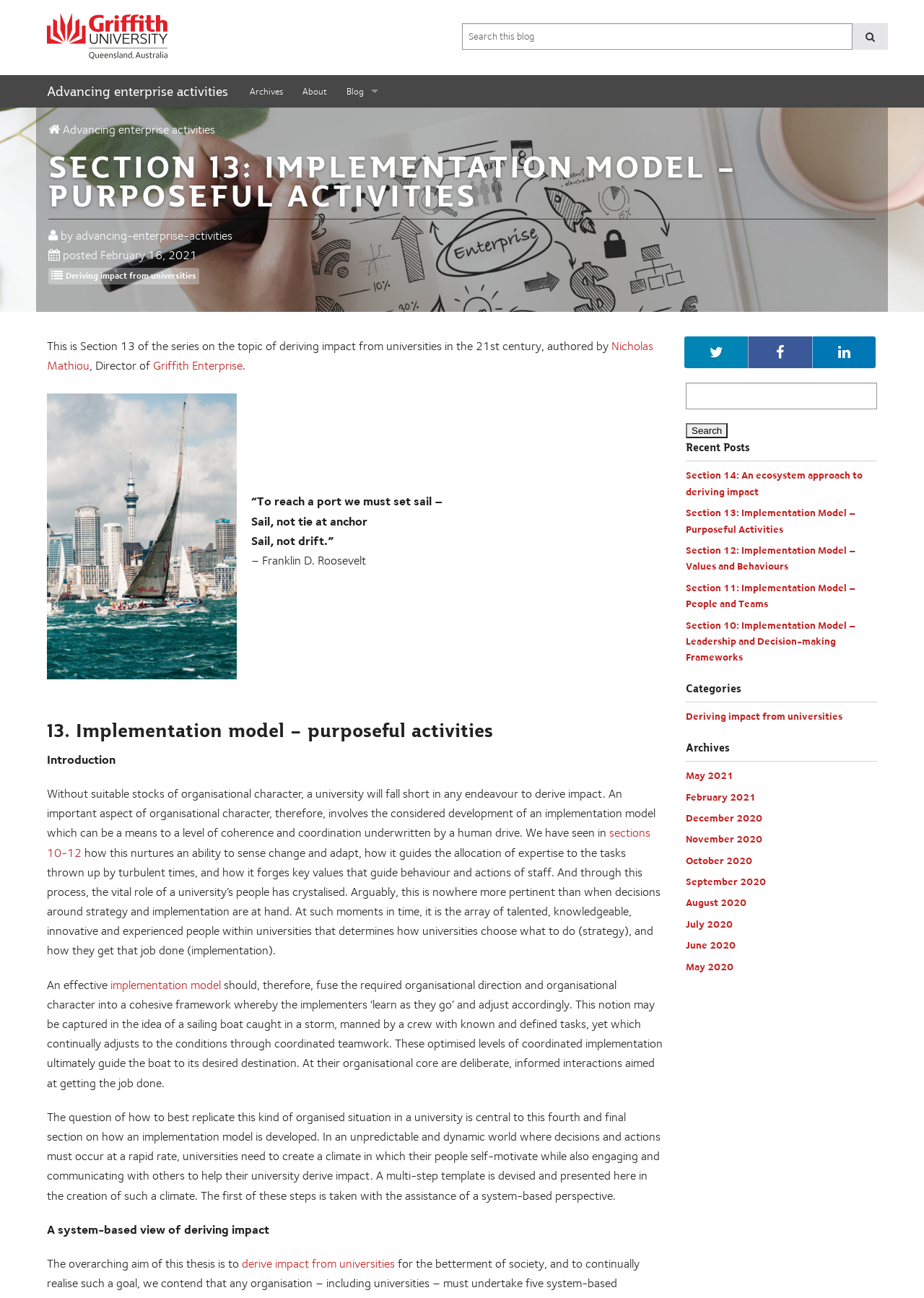Determine the bounding box coordinates of the clickable region to follow the instruction: "Go to the front page".

None